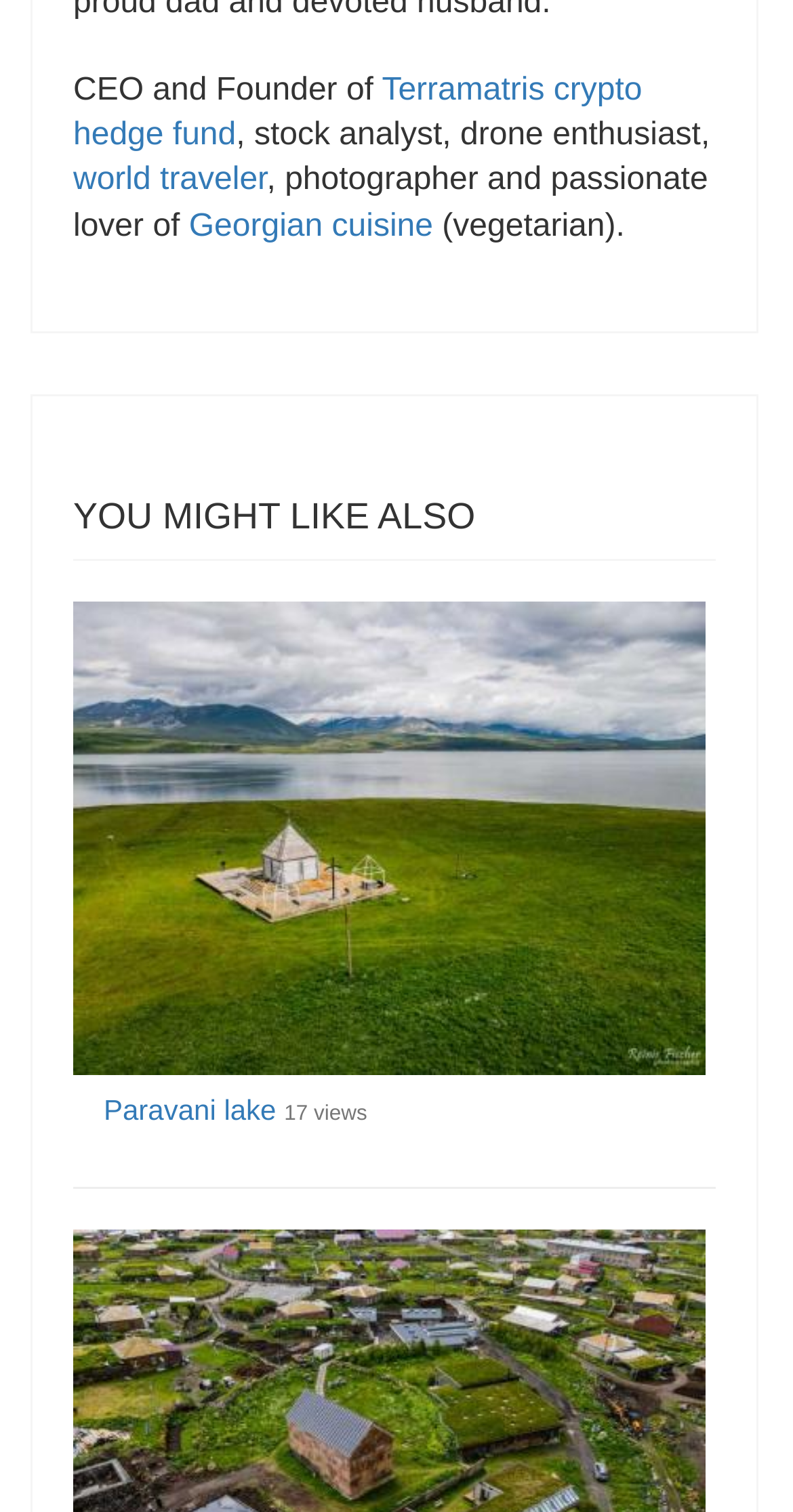Using the information in the image, give a comprehensive answer to the question: 
What is the name of the lake mentioned?

The heading 'Paravani lake 17 views' and the link 'Paravani lake' suggest that the lake mentioned is Paravani lake.